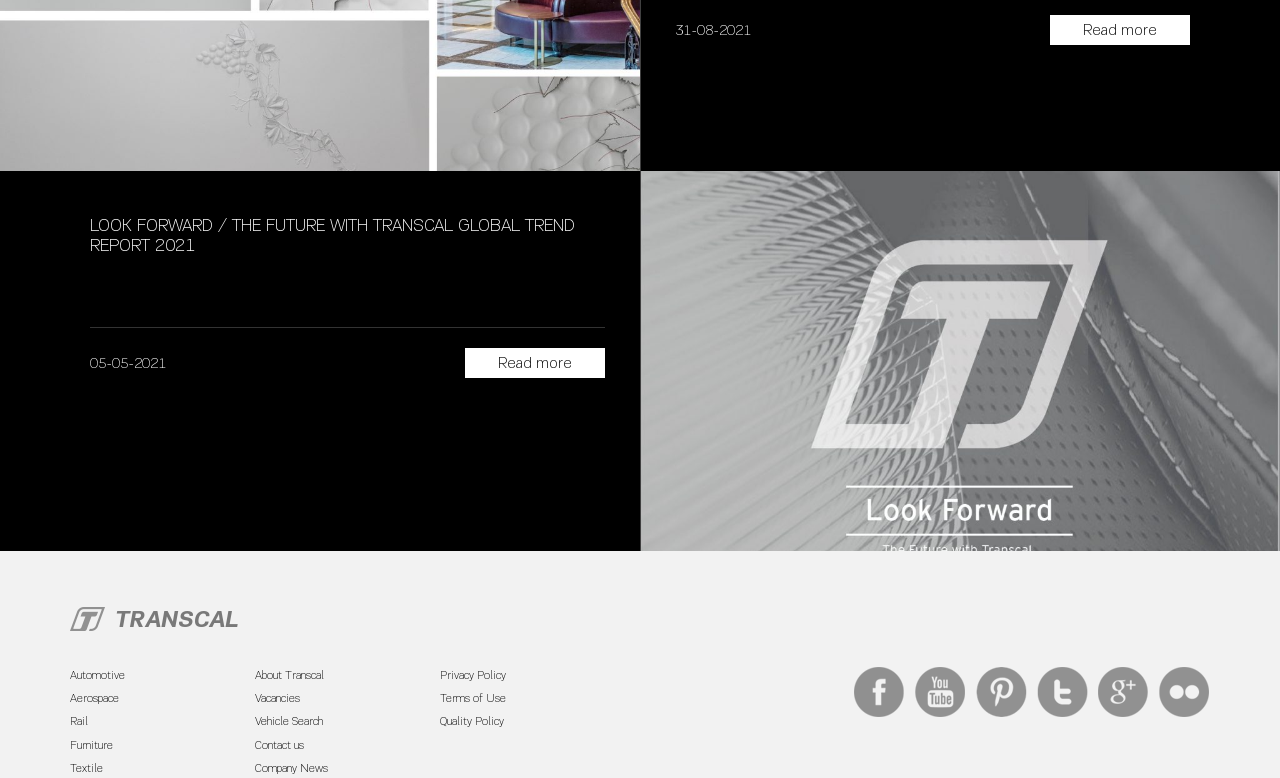Observe the image and answer the following question in detail: What is the industry mentioned in the second link?

I found the second link at the top of the webpage, which mentions the industry 'Aerospace'.